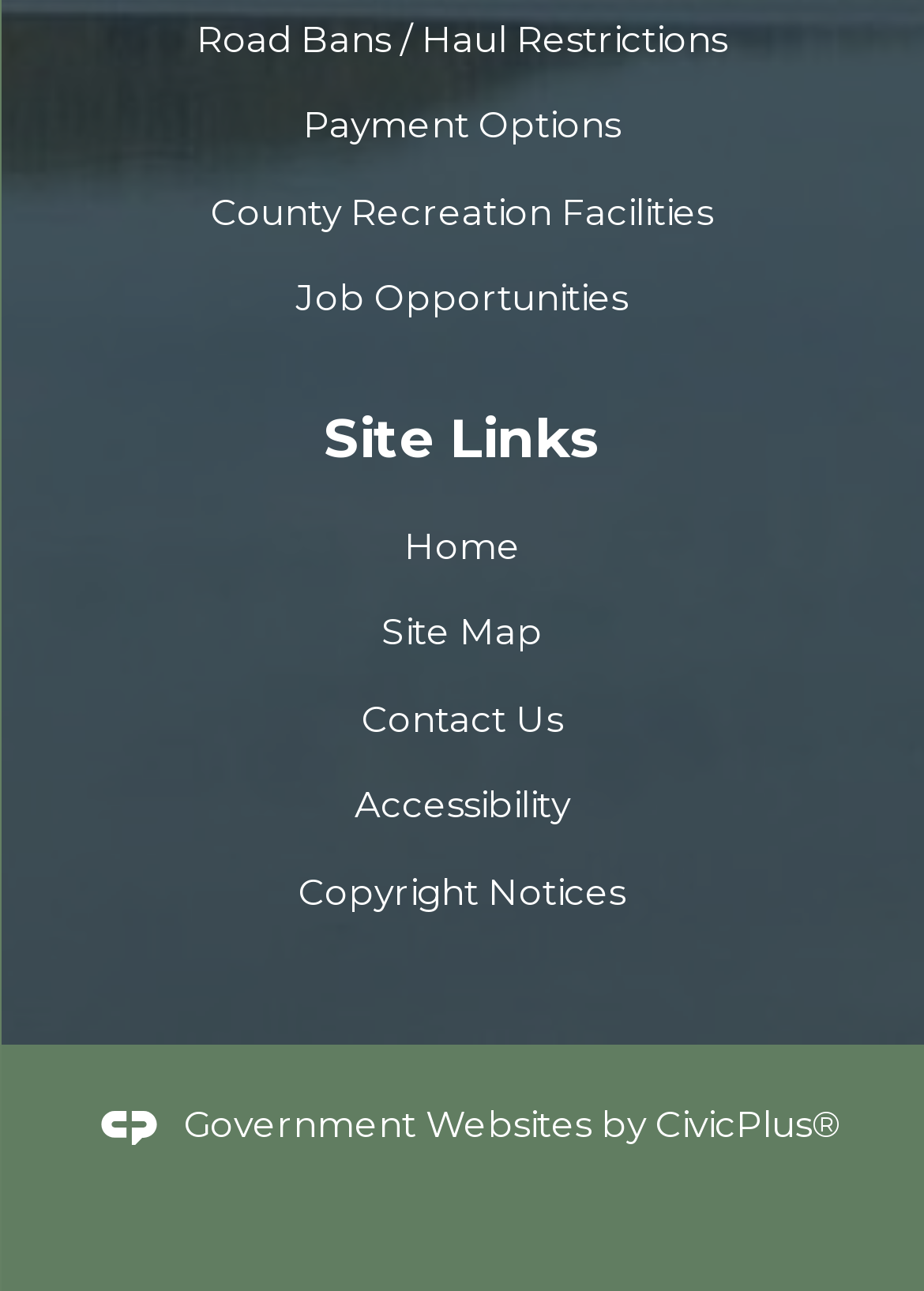What is the text at the bottom of the webpage?
Based on the screenshot, provide a one-word or short-phrase response.

Government Websites by CivicPlus®